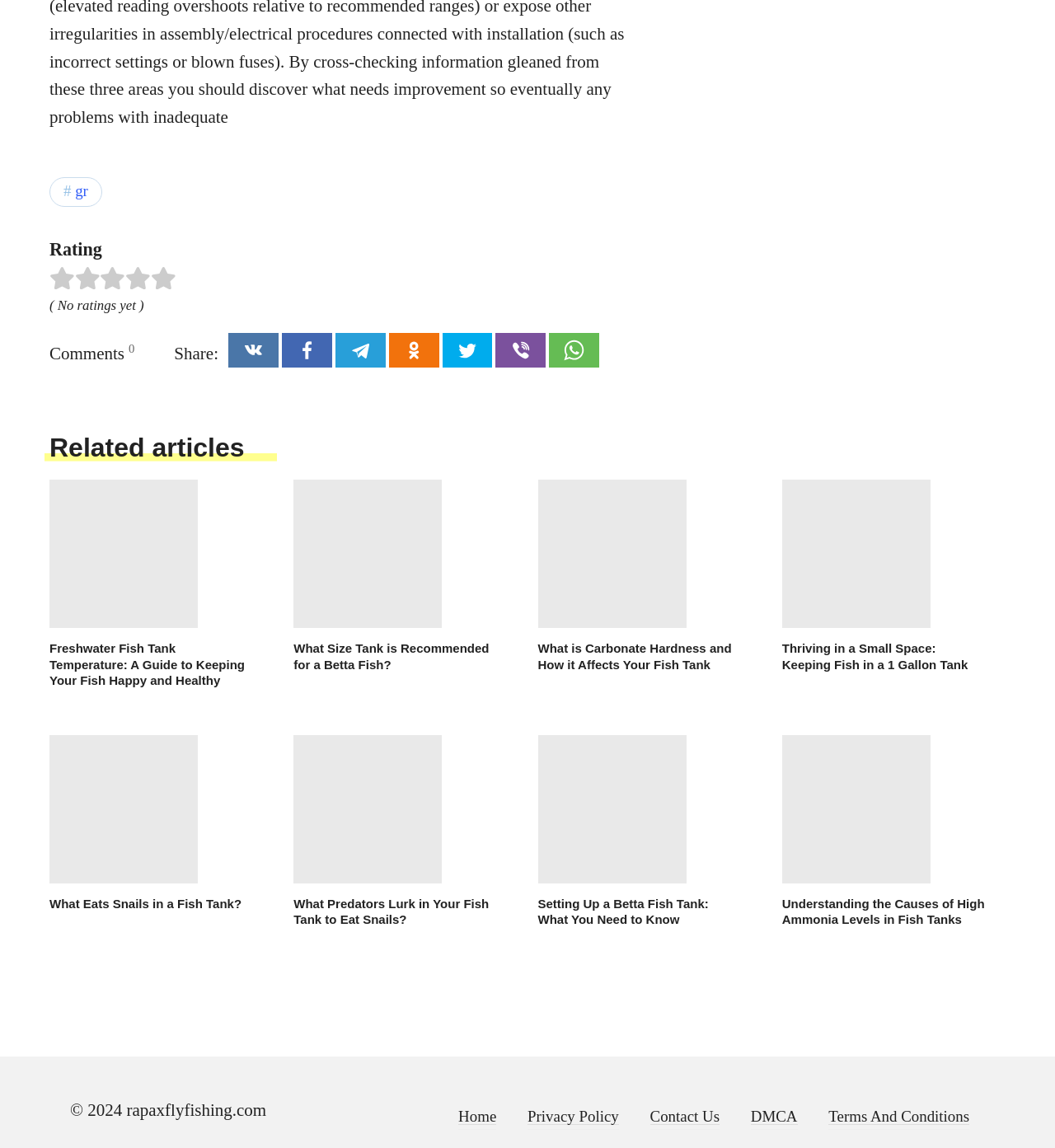Please provide a comprehensive answer to the question below using the information from the image: What is the rating of this webpage?

I found the 'Rating' text on the webpage, and next to it, there is a text '( No ratings yet )', which indicates that there are no ratings yet for this webpage.